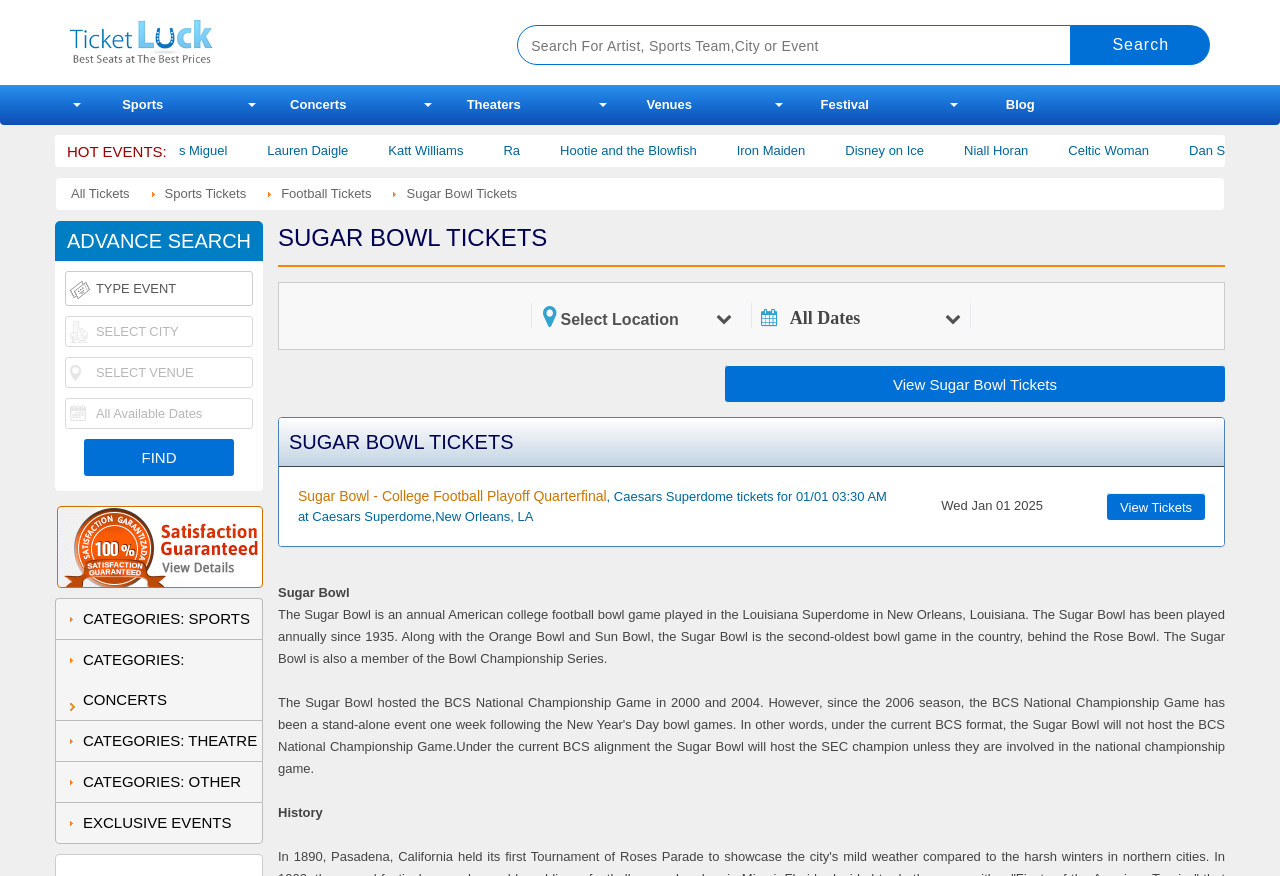Given the element description Disney on Ice, identify the bounding box coordinates for the UI element on the webpage screenshot. The format should be (top-left x, top-left y, bottom-right x, bottom-right y), with values between 0 and 1.

[0.848, 0.163, 0.909, 0.18]